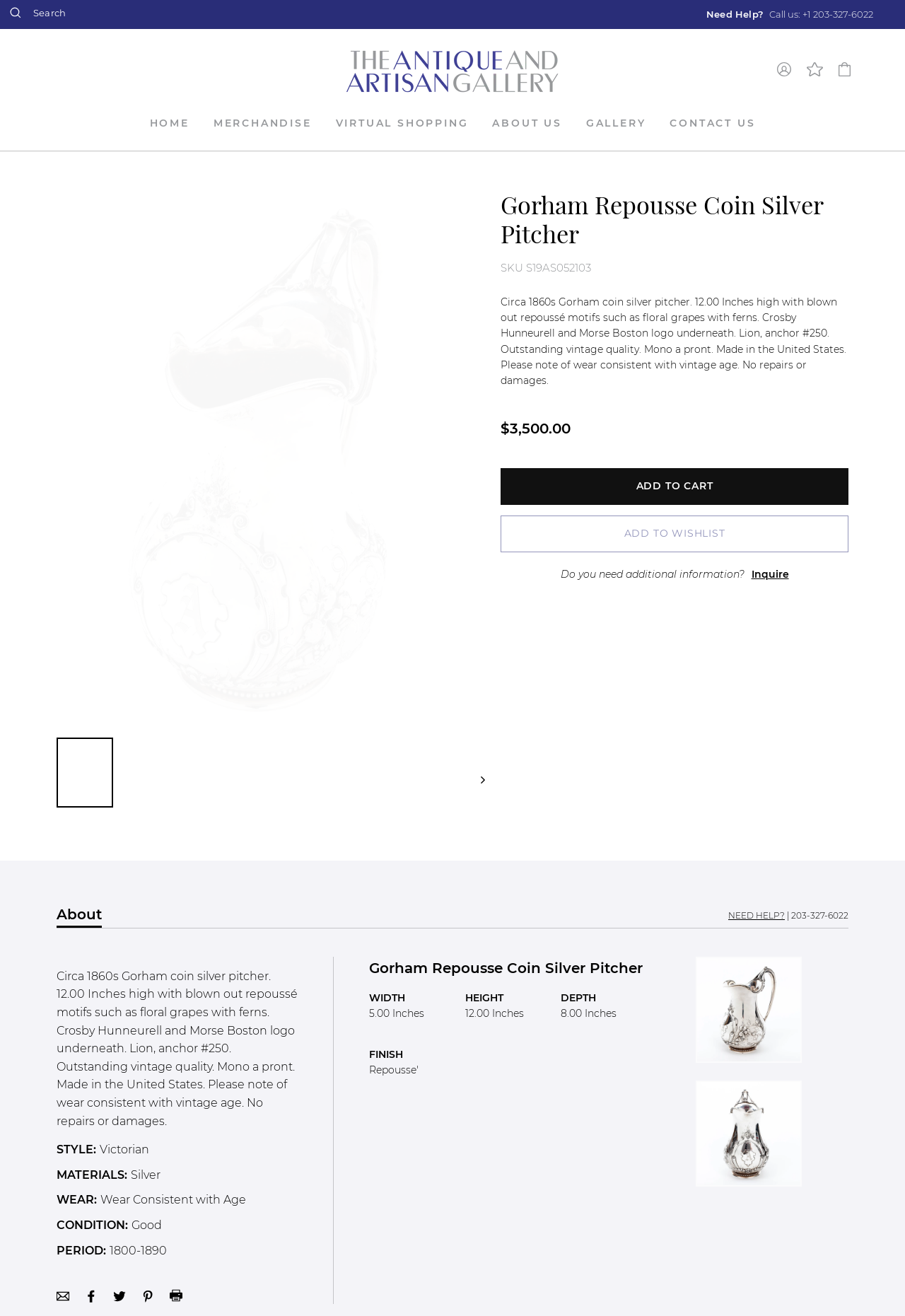Examine the screenshot and answer the question in as much detail as possible: What is the material of the pitcher?

I found the answer by looking at the 'MATERIALS:' section, which lists 'Silver' as the material of the pitcher.